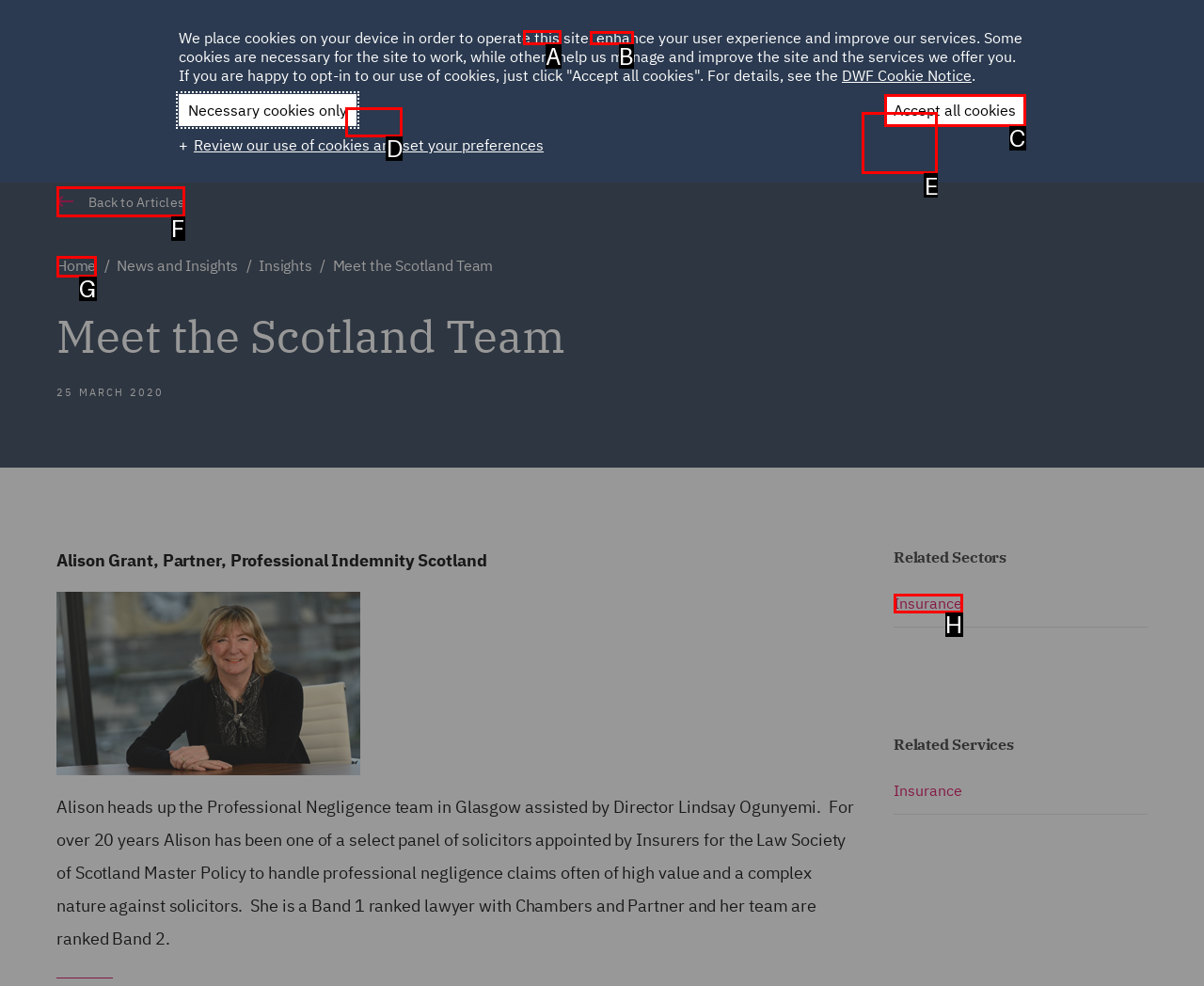Choose the HTML element you need to click to achieve the following task: Click HOME
Respond with the letter of the selected option from the given choices directly.

A